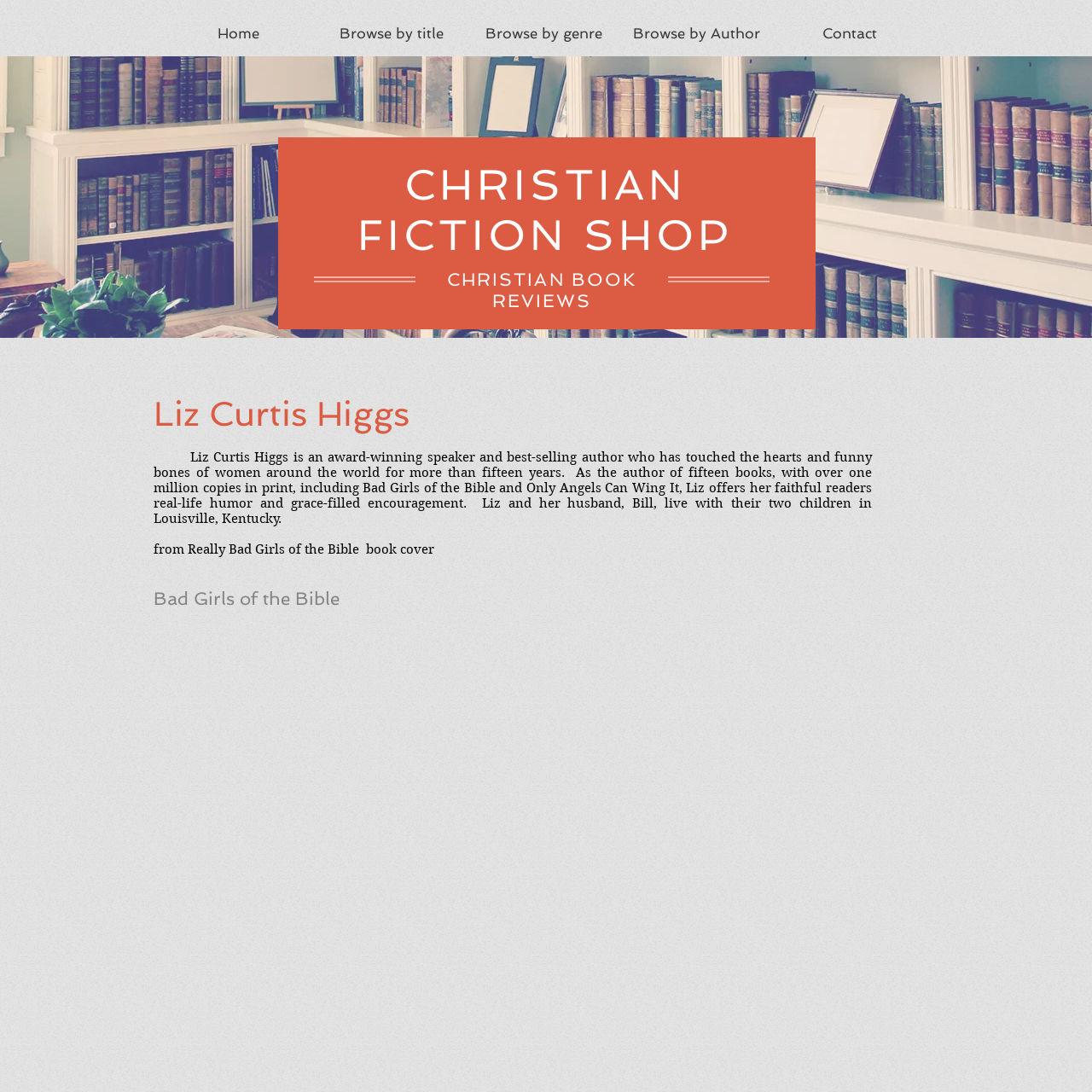Provide a single word or phrase answer to the question: 
What is the location of the author's residence?

Louisville, Kentucky